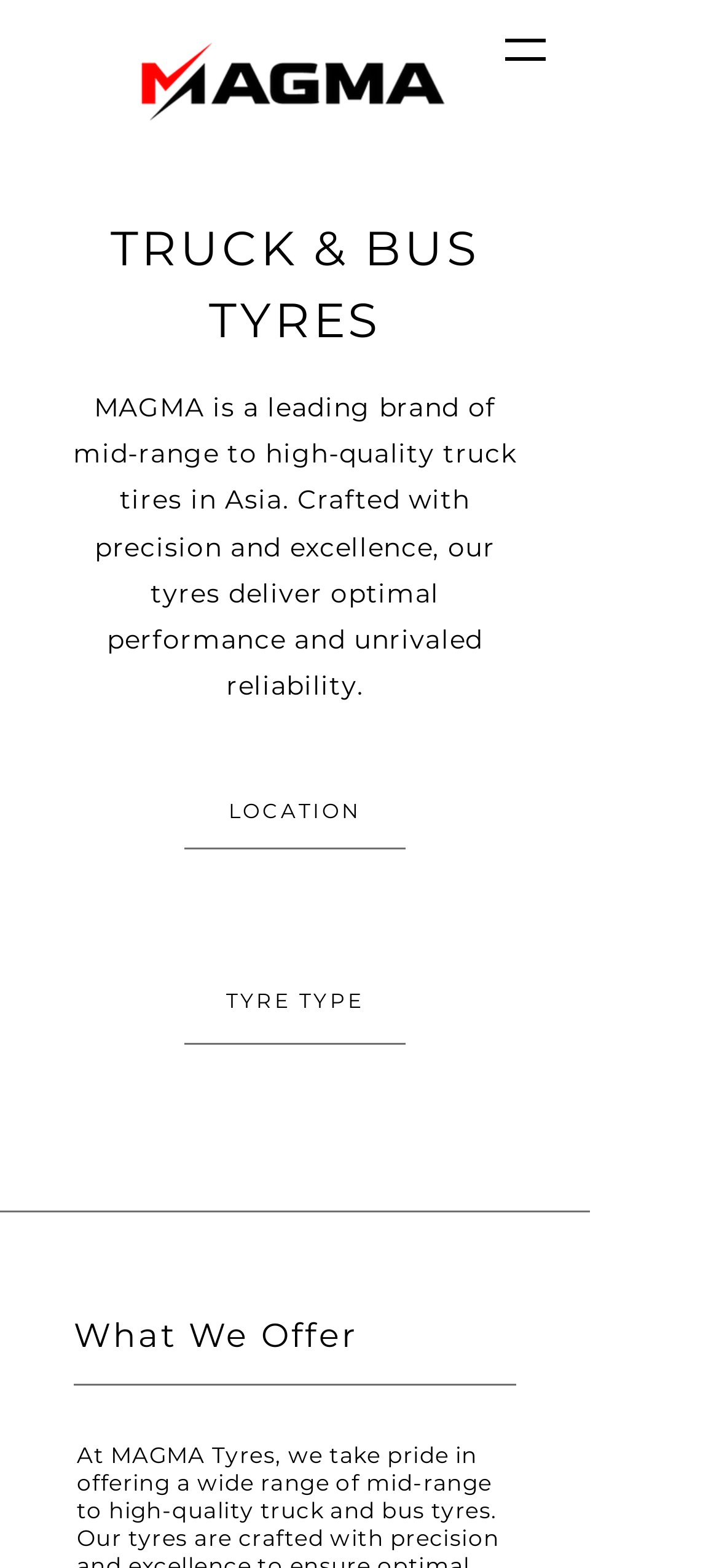What does MAGMA prioritize in its tyres?
Please provide a detailed and thorough answer to the question.

According to the webpage, MAGMA tyres are 'crafted with precision and excellence' and 'deliver optimal performance and unrivaled reliability', which suggests that the company prioritizes these aspects in its tyres.